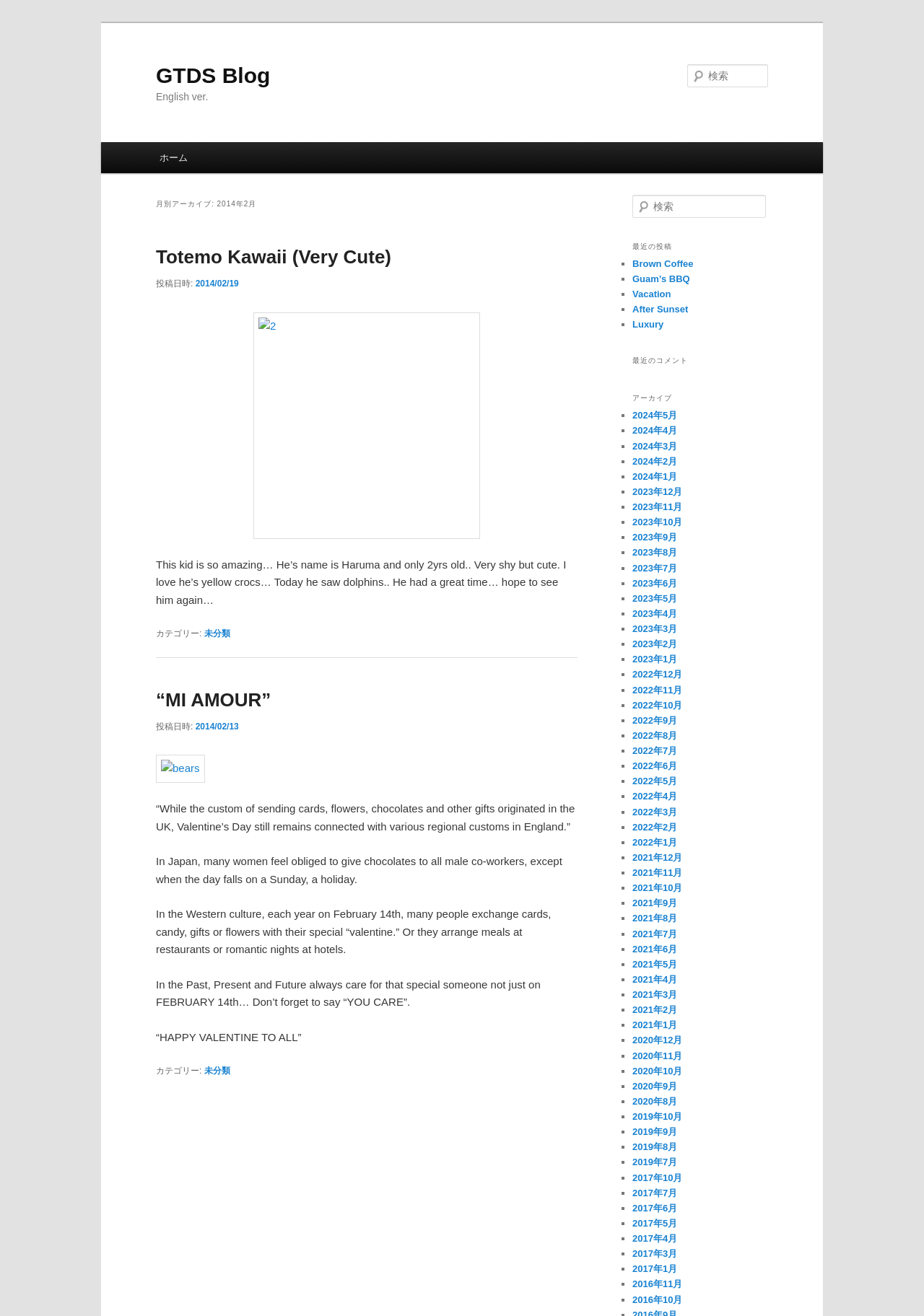What is the date of the second article?
Deliver a detailed and extensive answer to the question.

The date of the second article can be found in the article itself, which is '2014/02/13'. This is indicated by the link element with the text '2014/02/13'.